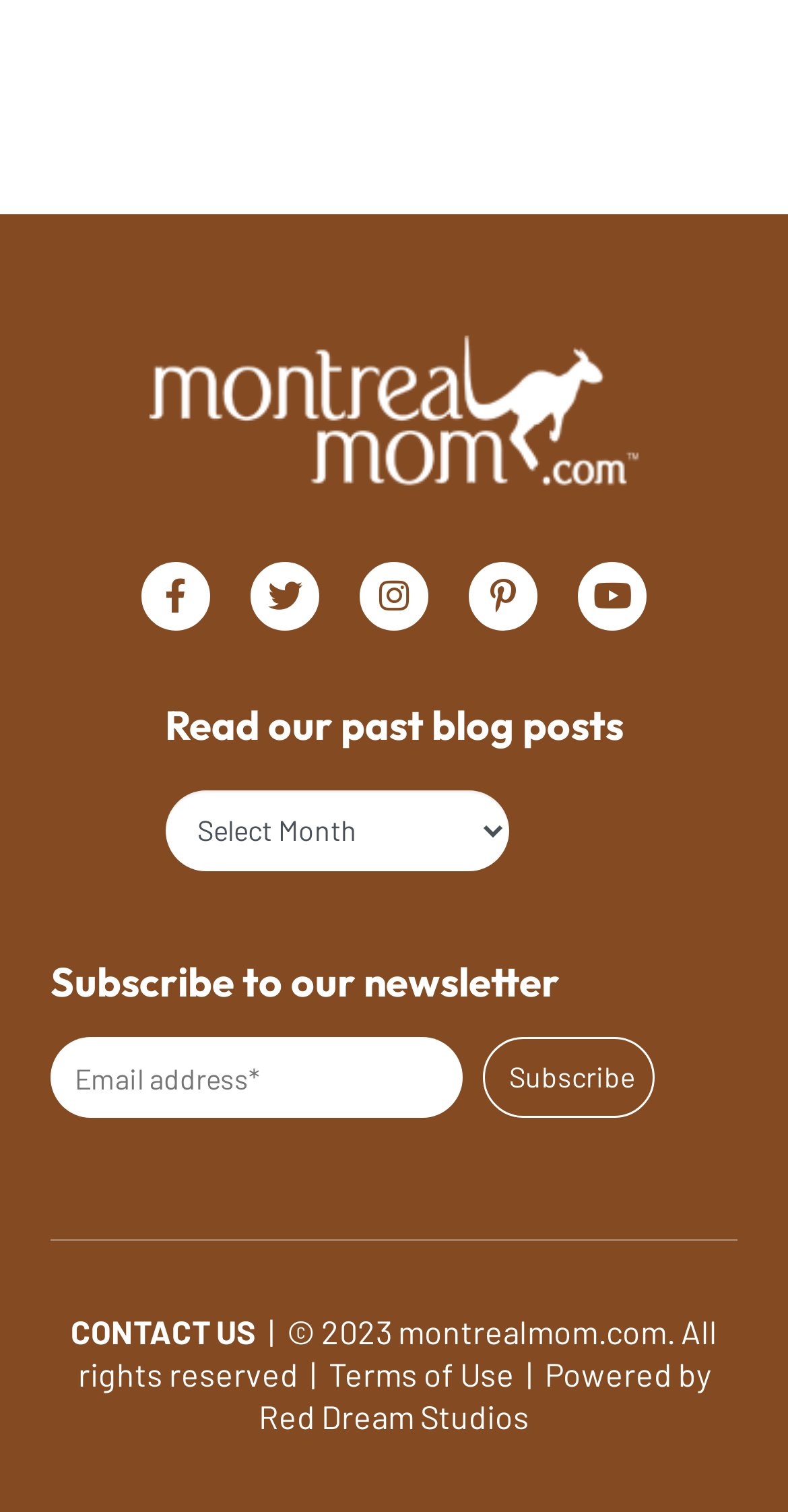Please find the bounding box coordinates of the section that needs to be clicked to achieve this instruction: "Read past blog posts".

[0.209, 0.464, 0.791, 0.496]